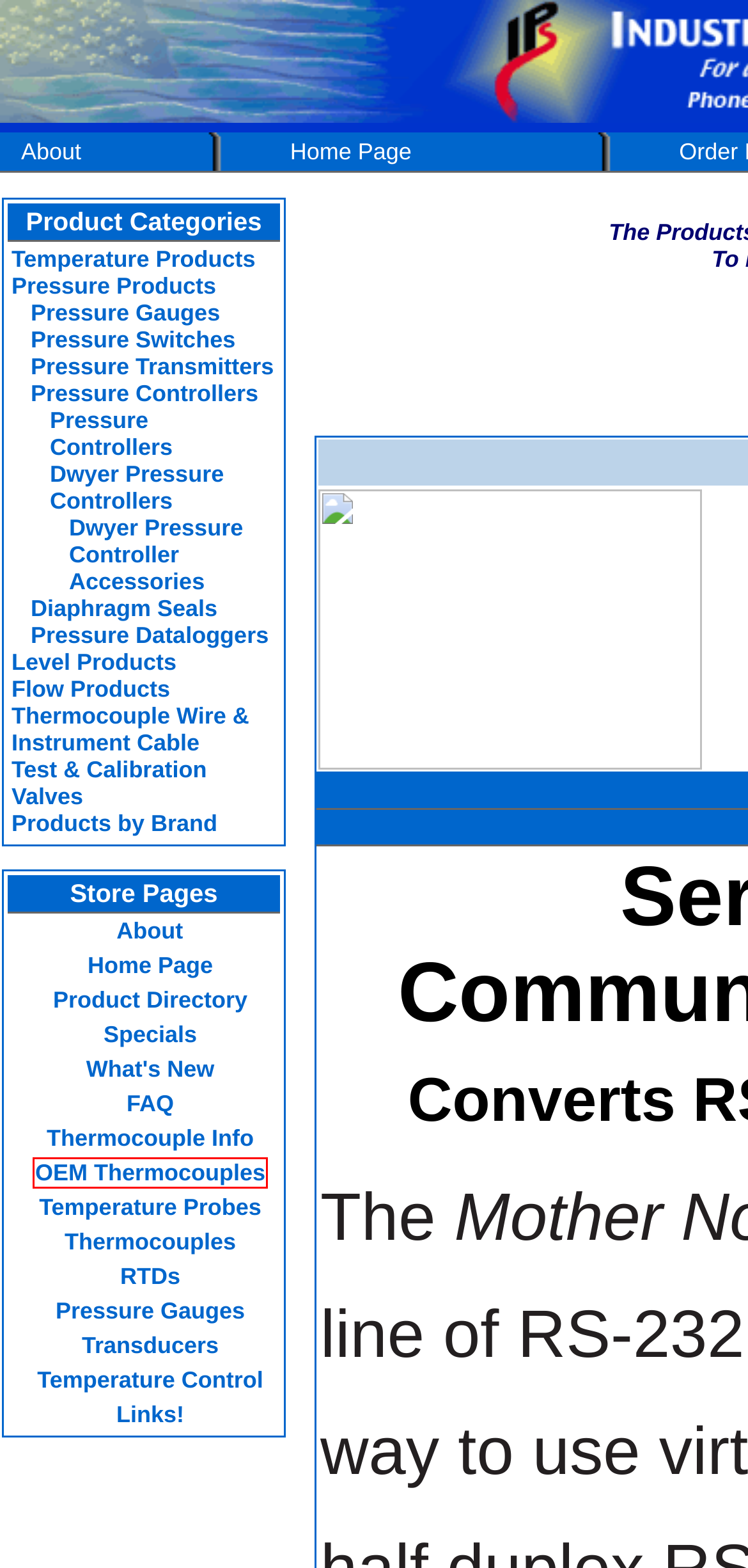Observe the webpage screenshot and focus on the red bounding box surrounding a UI element. Choose the most appropriate webpage description that corresponds to the new webpage after clicking the element in the bounding box. Here are the candidates:
A. FAQ
B. Industrial Process and Sensor, Quality Products at Low Prices...Site Directory
C. Industrial Process and Sensor, High Quality, Low Cost Sensors and Instrumentation.
D. Industrial Process and Sensor:  Thermocouple
E. Industrial Process and Sensor: IPS Hand-held Temperature Probes.
F. Industrial Process and Sensor: Pressure Sensors and Calibration
G. Industrial Process and Sensor: Resistance Temperature Detectors (RTDs)
H. Industrial Process and Sensor..Quality Products...LOW Prices...Product Specials

D